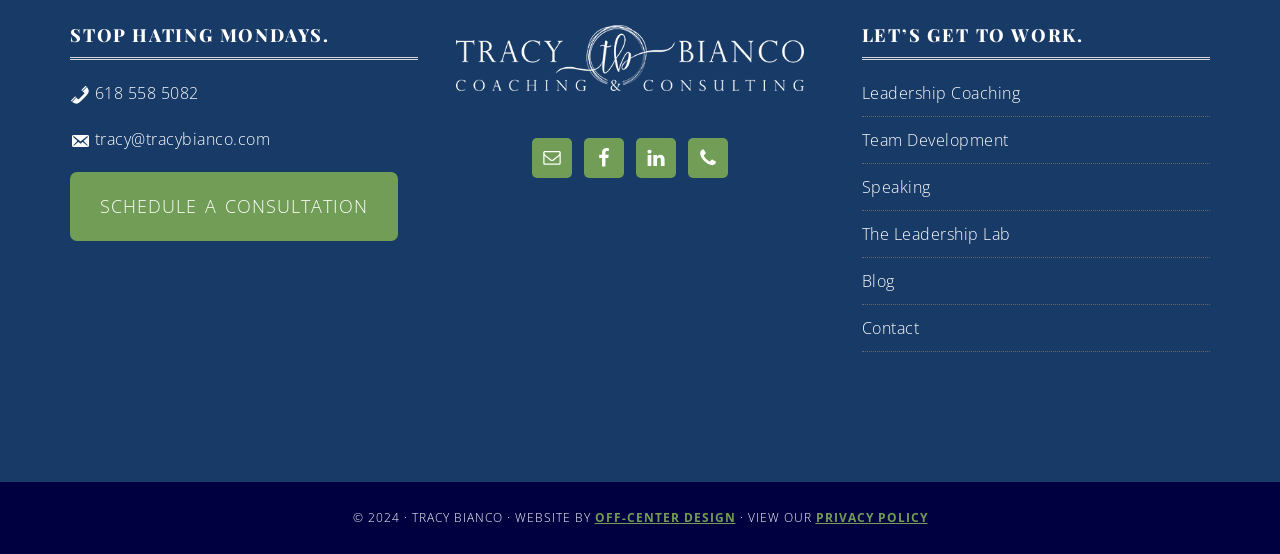Please locate the bounding box coordinates of the element's region that needs to be clicked to follow the instruction: "Visit Tracy Bianco's email". The bounding box coordinates should be provided as four float numbers between 0 and 1, i.e., [left, top, right, bottom].

[0.416, 0.248, 0.447, 0.321]